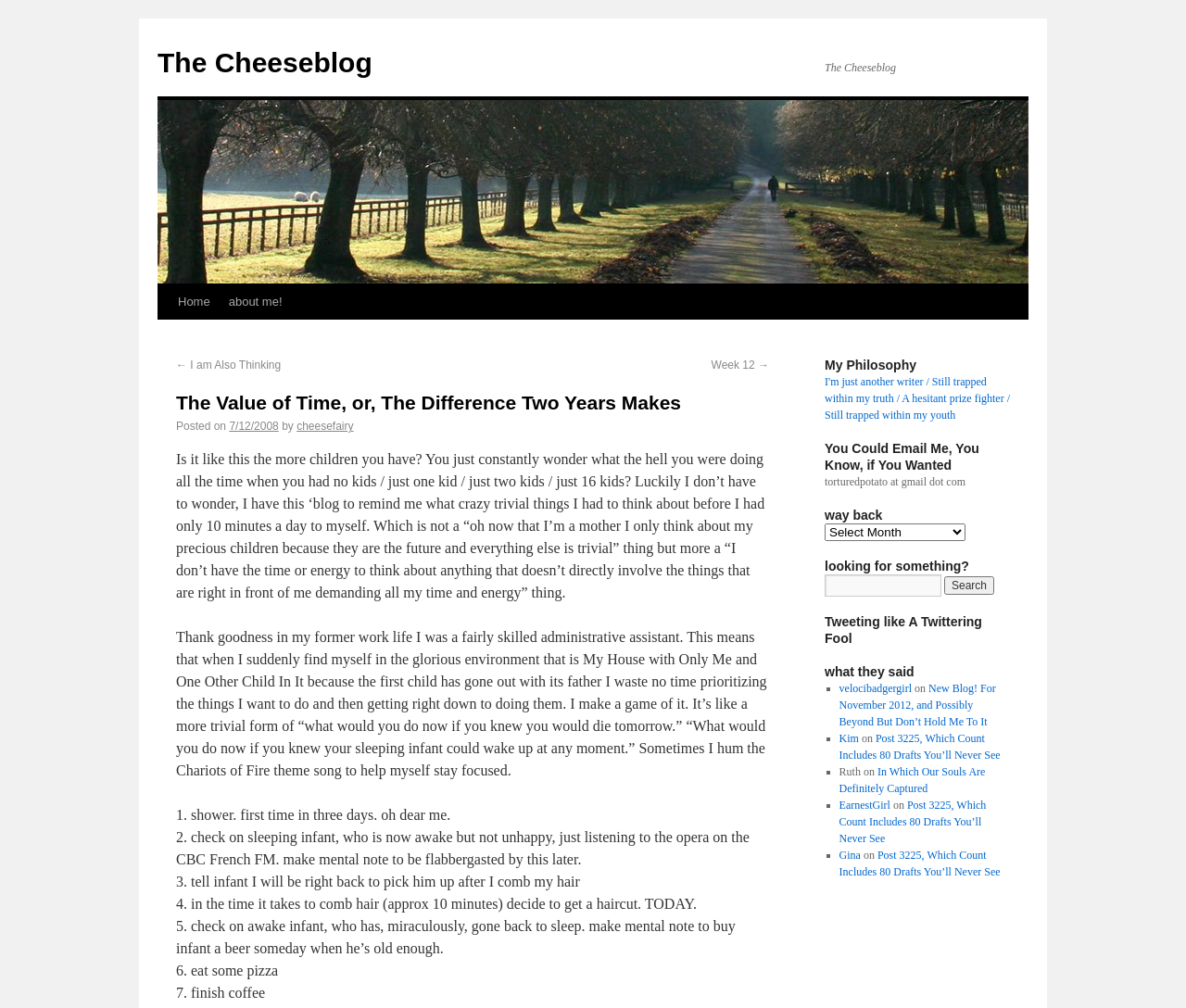Please identify the coordinates of the bounding box that should be clicked to fulfill this instruction: "Check the 'My Philosophy' section".

[0.695, 0.354, 0.852, 0.37]